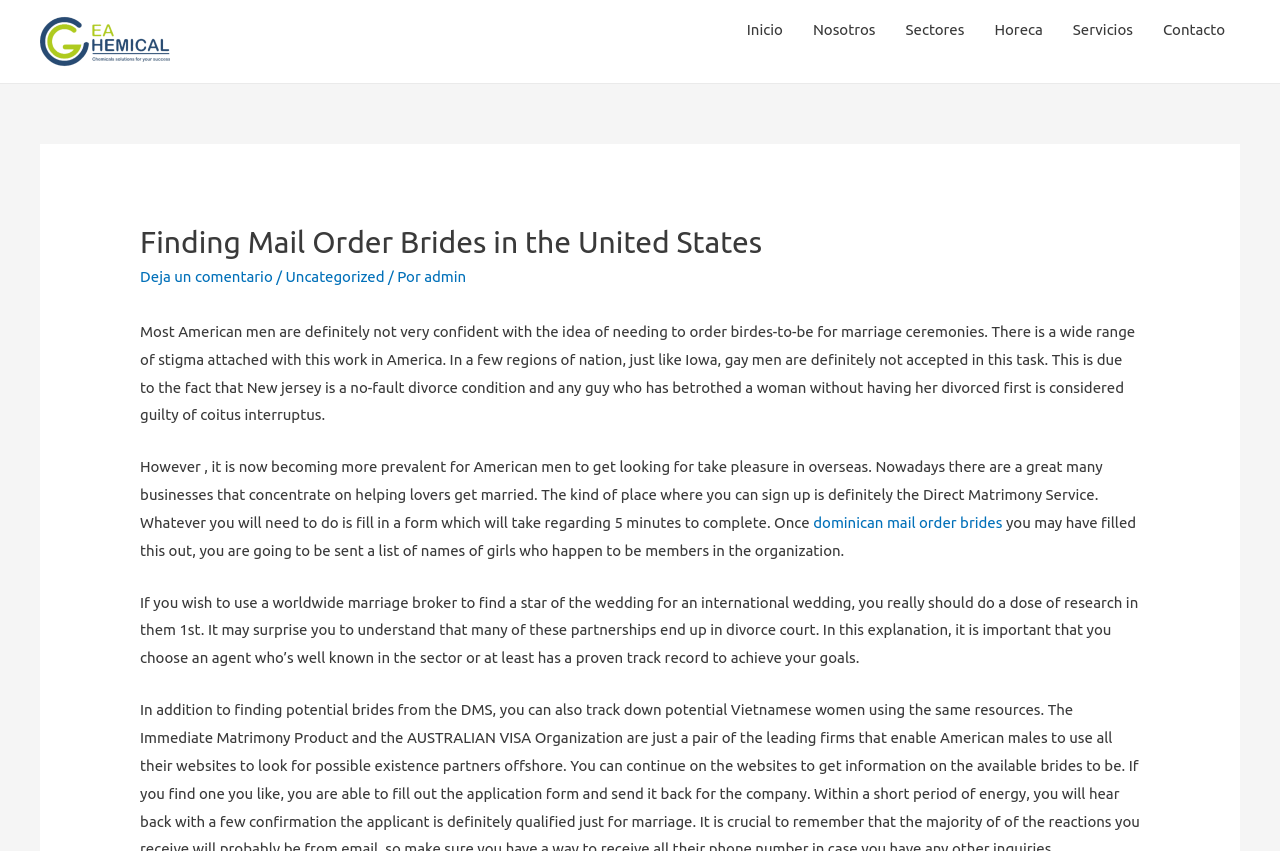Pinpoint the bounding box coordinates of the element you need to click to execute the following instruction: "Click the 'Nosotros' link". The bounding box should be represented by four float numbers between 0 and 1, in the format [left, top, right, bottom].

[0.623, 0.0, 0.696, 0.071]